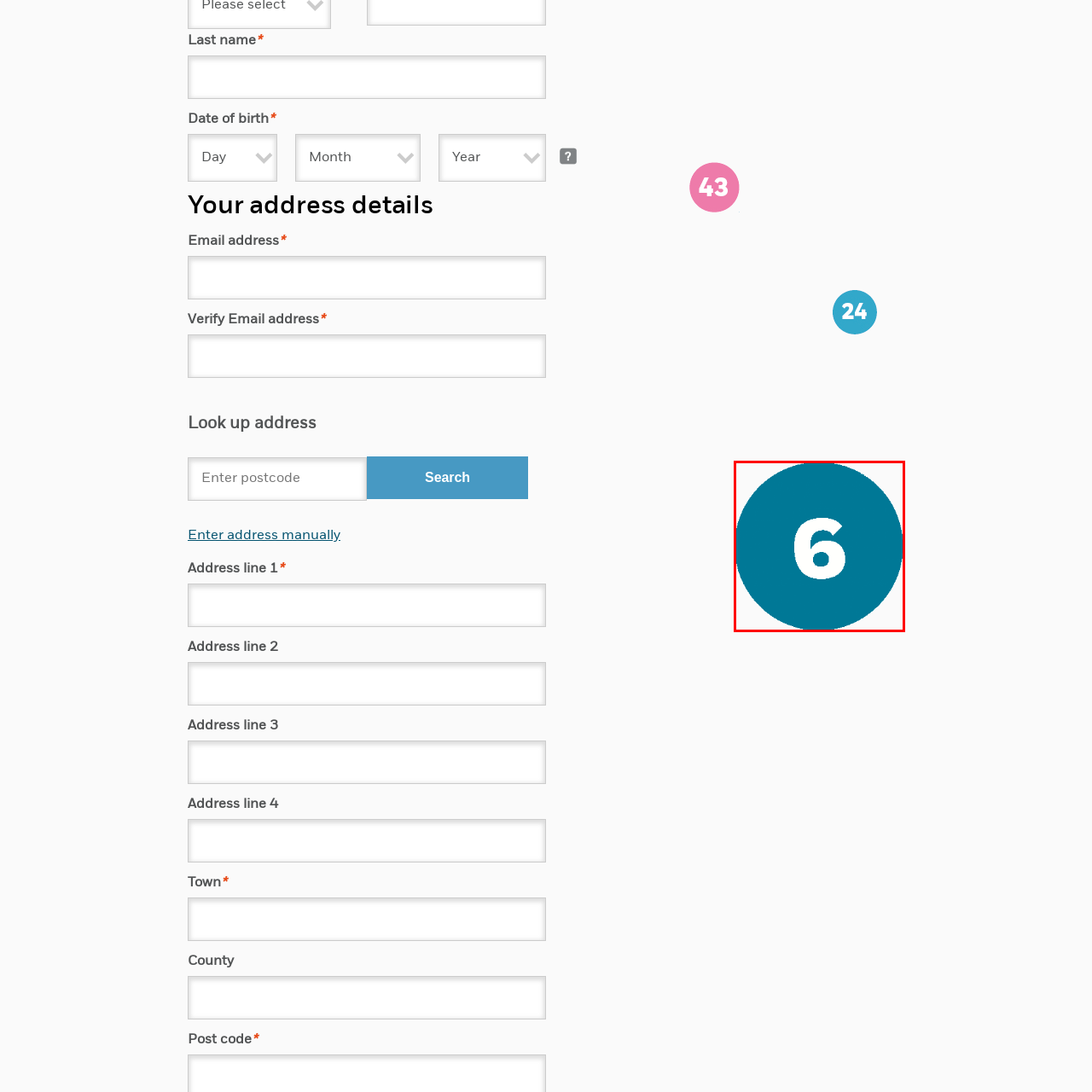What emotion does the icon convey?
Inspect the image within the red bounding box and answer concisely using one word or a short phrase.

energy and excitement